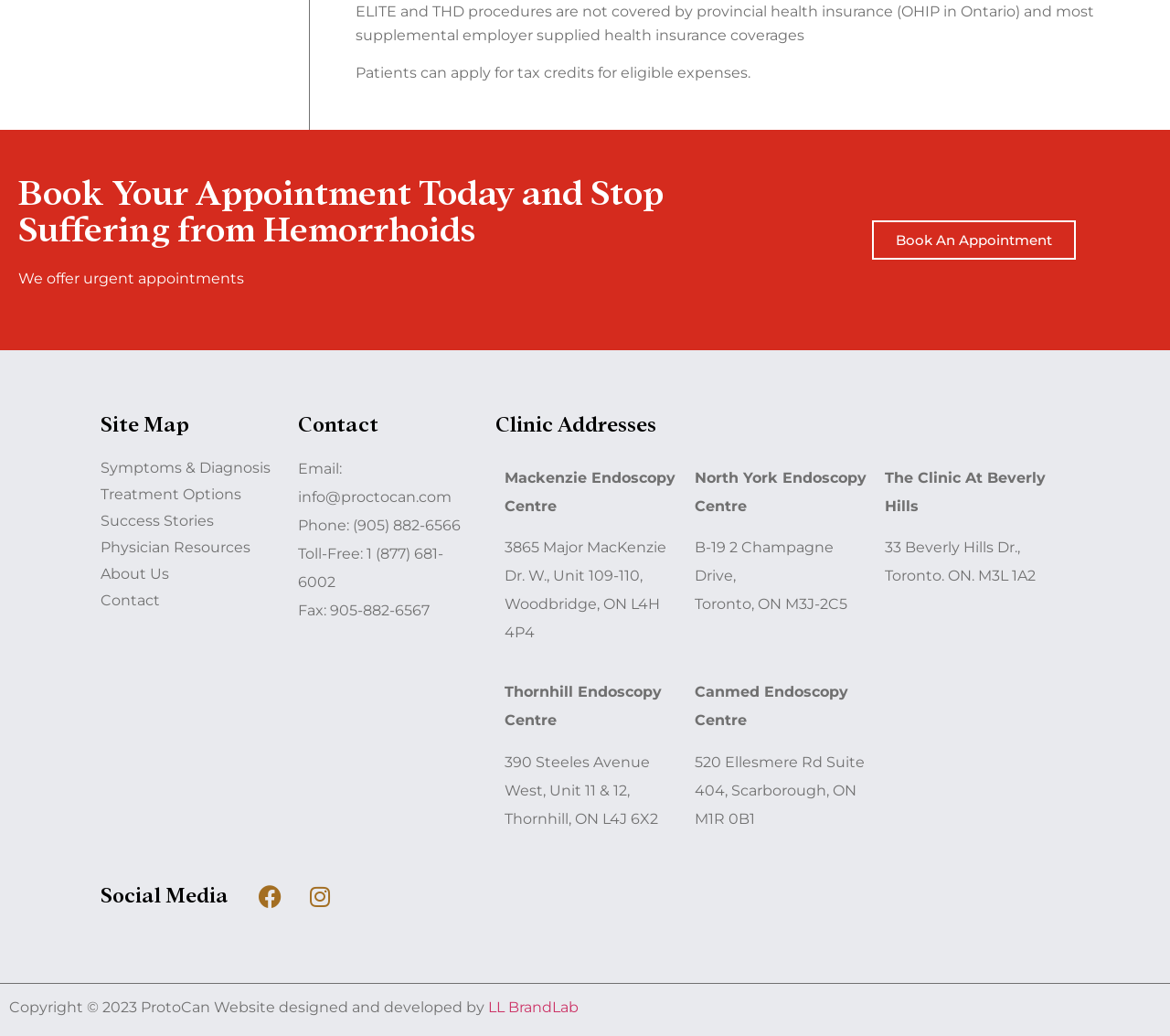Find the bounding box coordinates for the area that should be clicked to accomplish the instruction: "Book an appointment".

[0.746, 0.213, 0.92, 0.251]